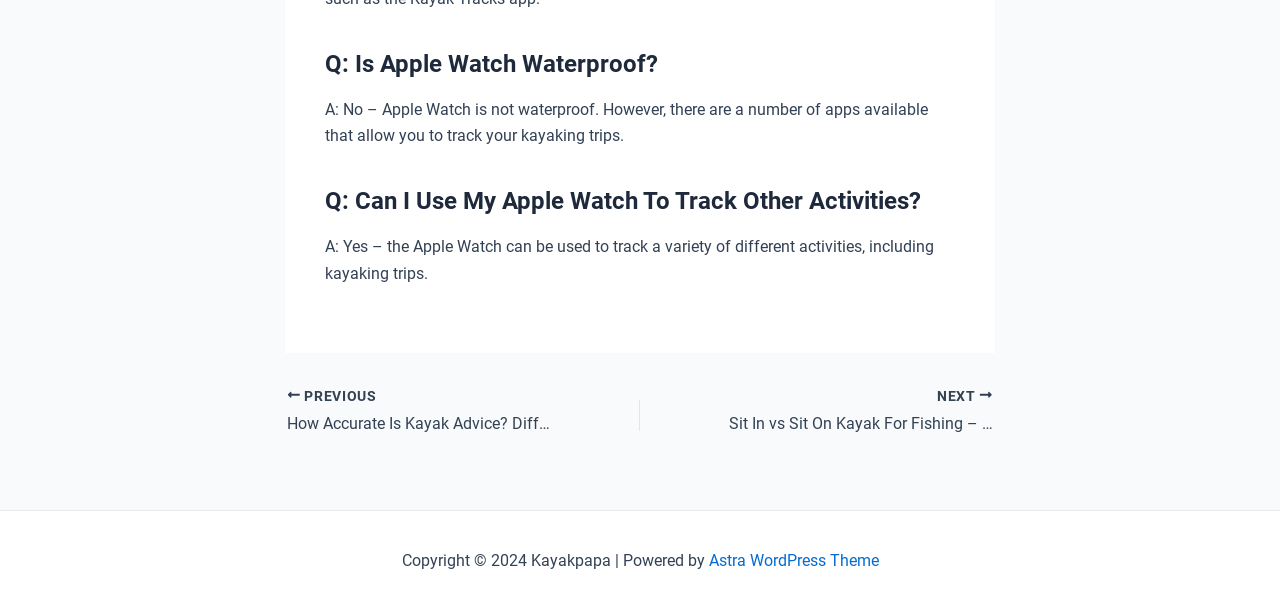What is the theme of the website?
Please provide a comprehensive and detailed answer to the question.

I determined the theme of the website by looking at the link element with the text 'Astra WordPress Theme' which suggests that the website is using this theme.